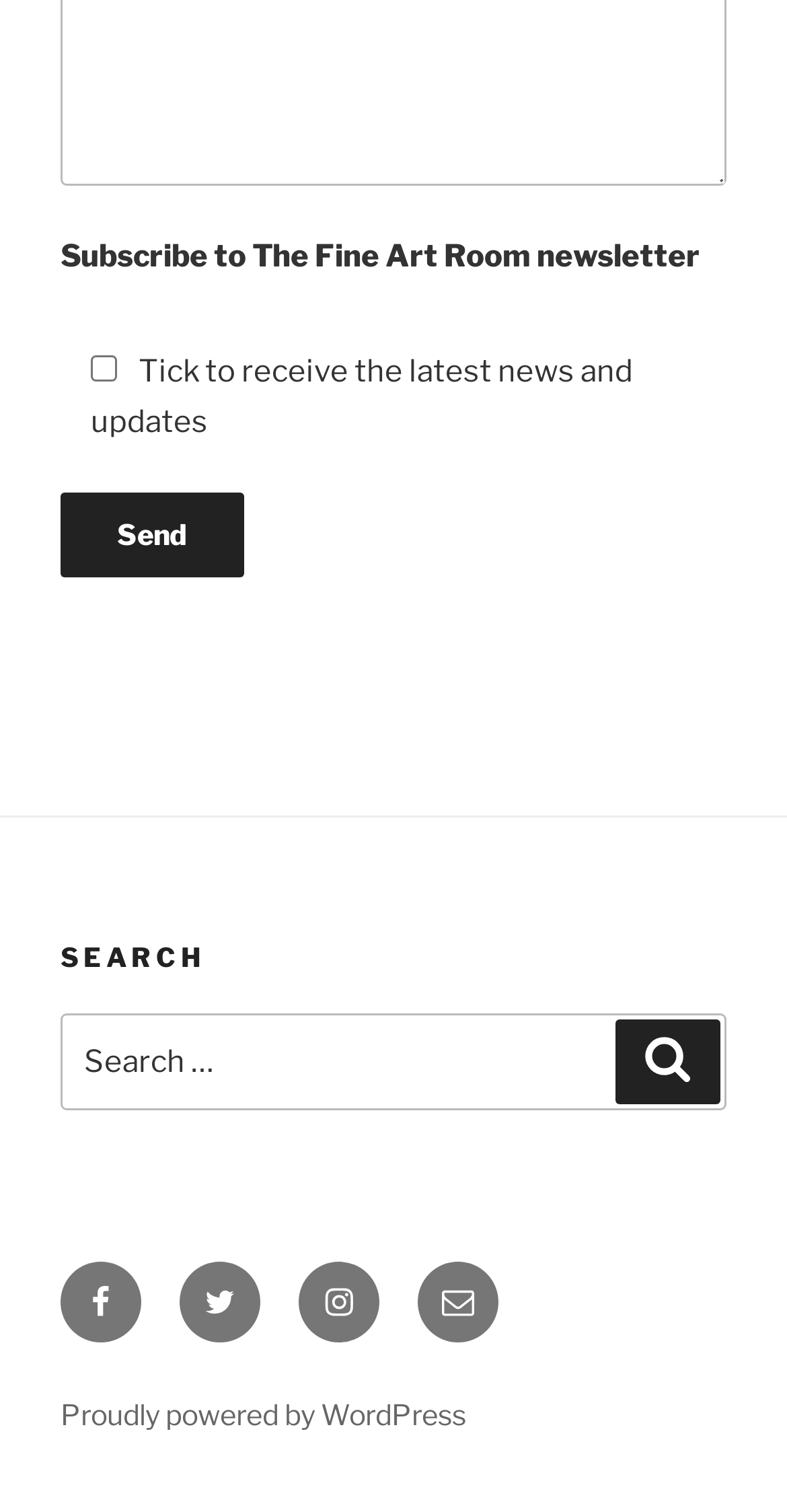What is the purpose of the search bar?
Utilize the information in the image to give a detailed answer to the question.

The search bar is located in the footer section of the webpage, and it has a label 'Search for:' and a 'Search' button, which suggests that users can enter keywords to search for content within the website.